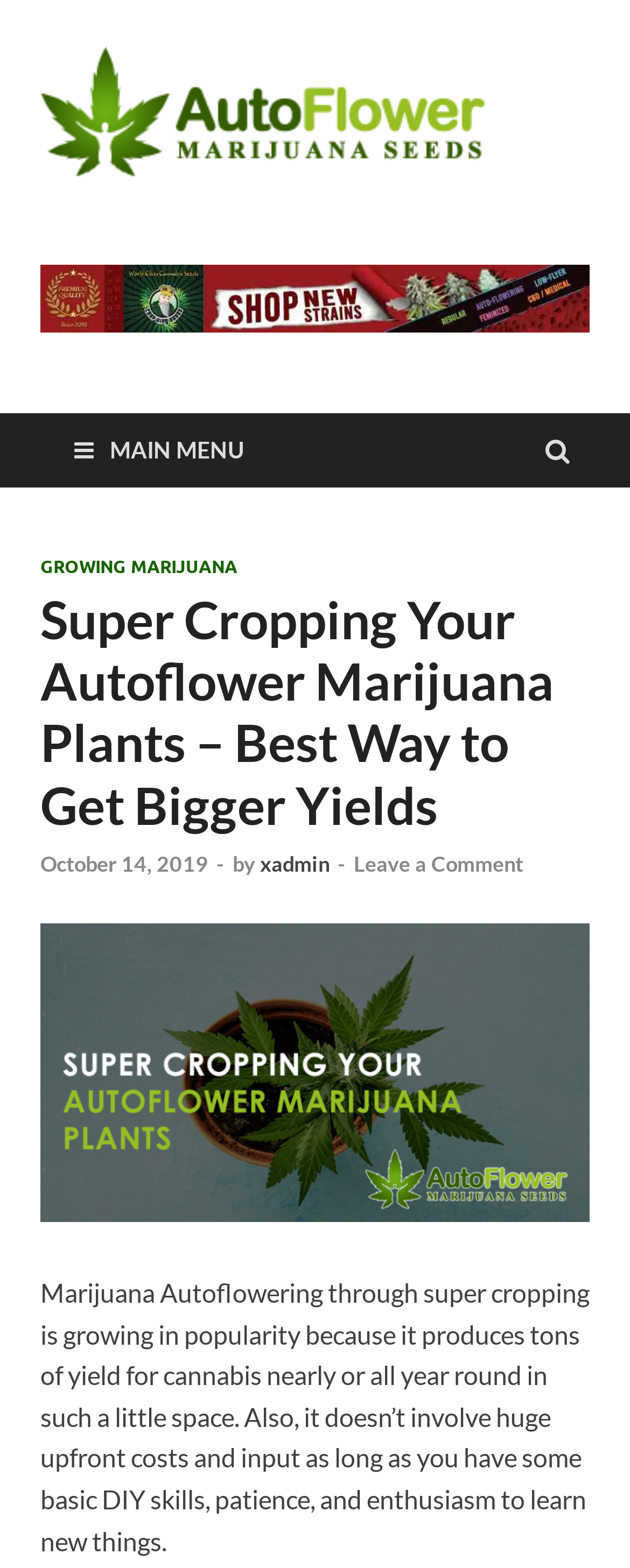Locate the bounding box of the UI element with the following description: "October 14, 2019July 2, 2020".

[0.064, 0.542, 0.331, 0.559]